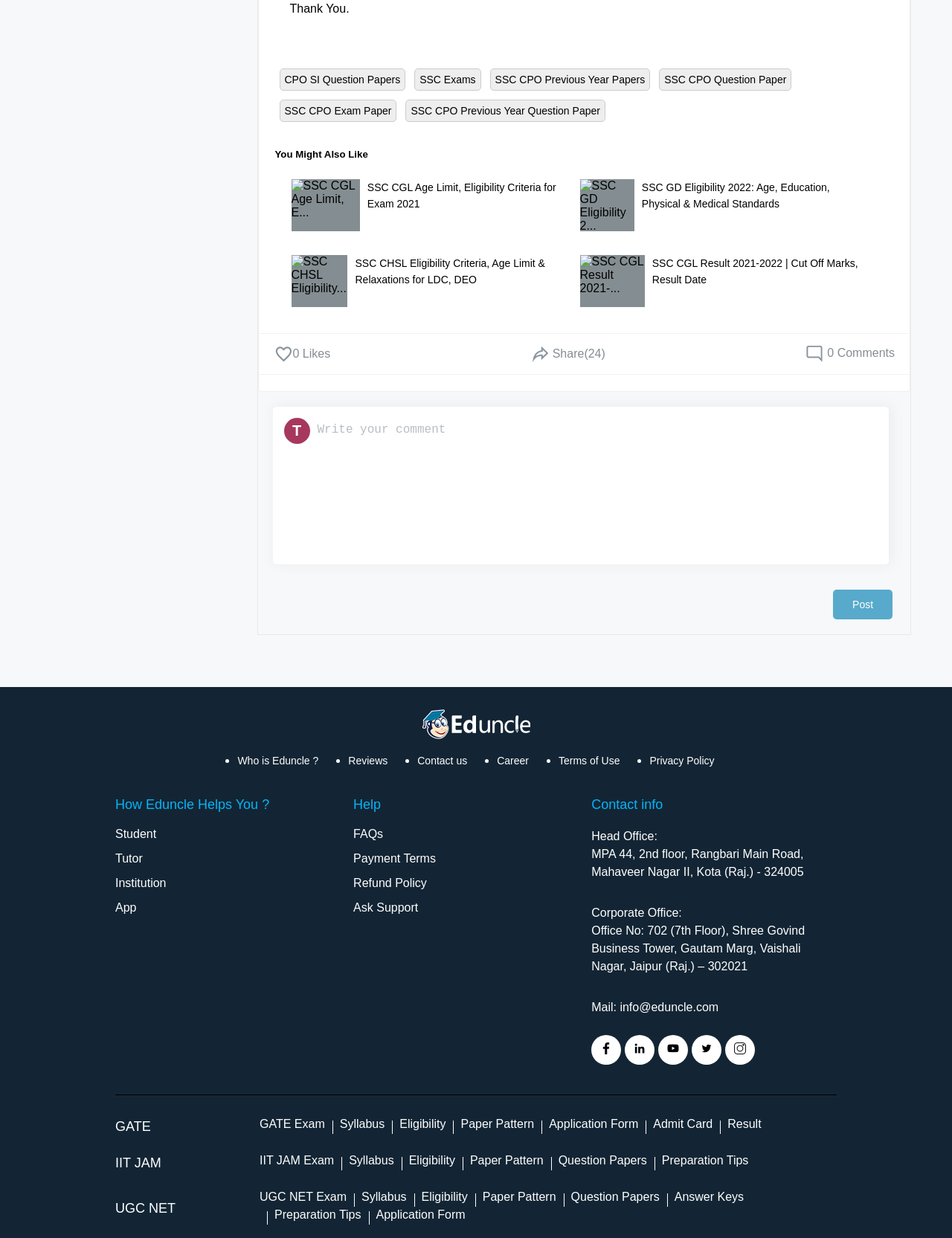What is the address of Eduncle's Head Office?
Based on the screenshot, answer the question with a single word or phrase.

MPA 44, 2nd floor, Rangbari Main Road, Mahaveer Nagar II, Kota (Raj.) - 324005